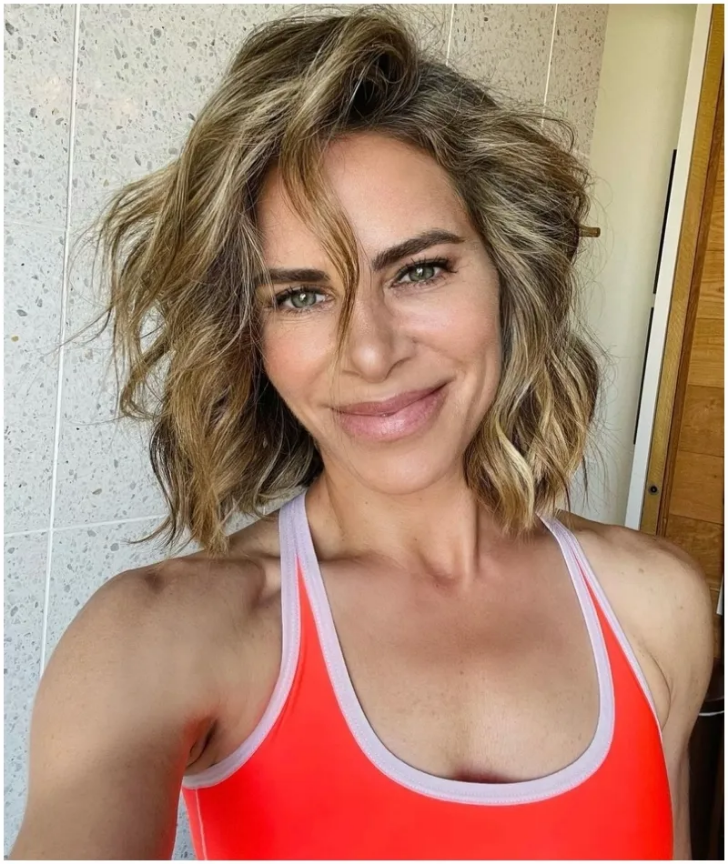Kindly respond to the following question with a single word or a brief phrase: 
What is the color of Jillian Michaels' eyes?

green